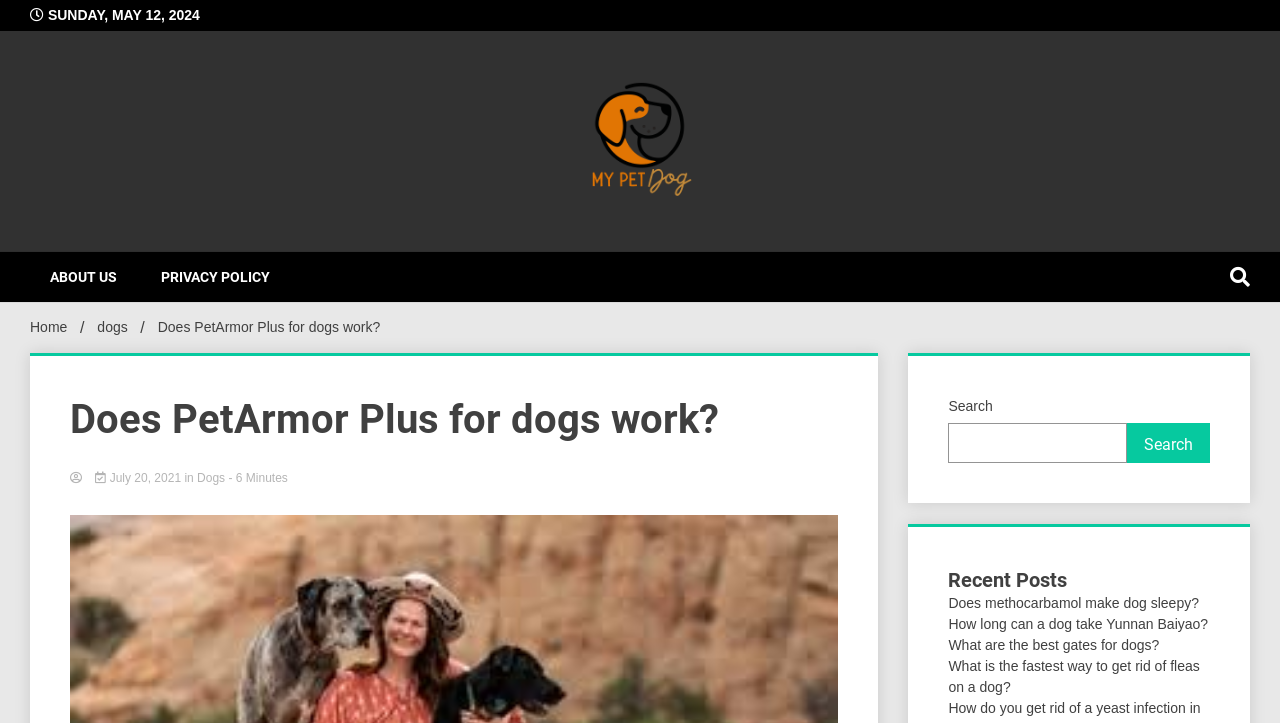Based on the element description "parent_node: My Pet Dog", predict the bounding box coordinates of the UI element.

[0.455, 0.112, 0.545, 0.279]